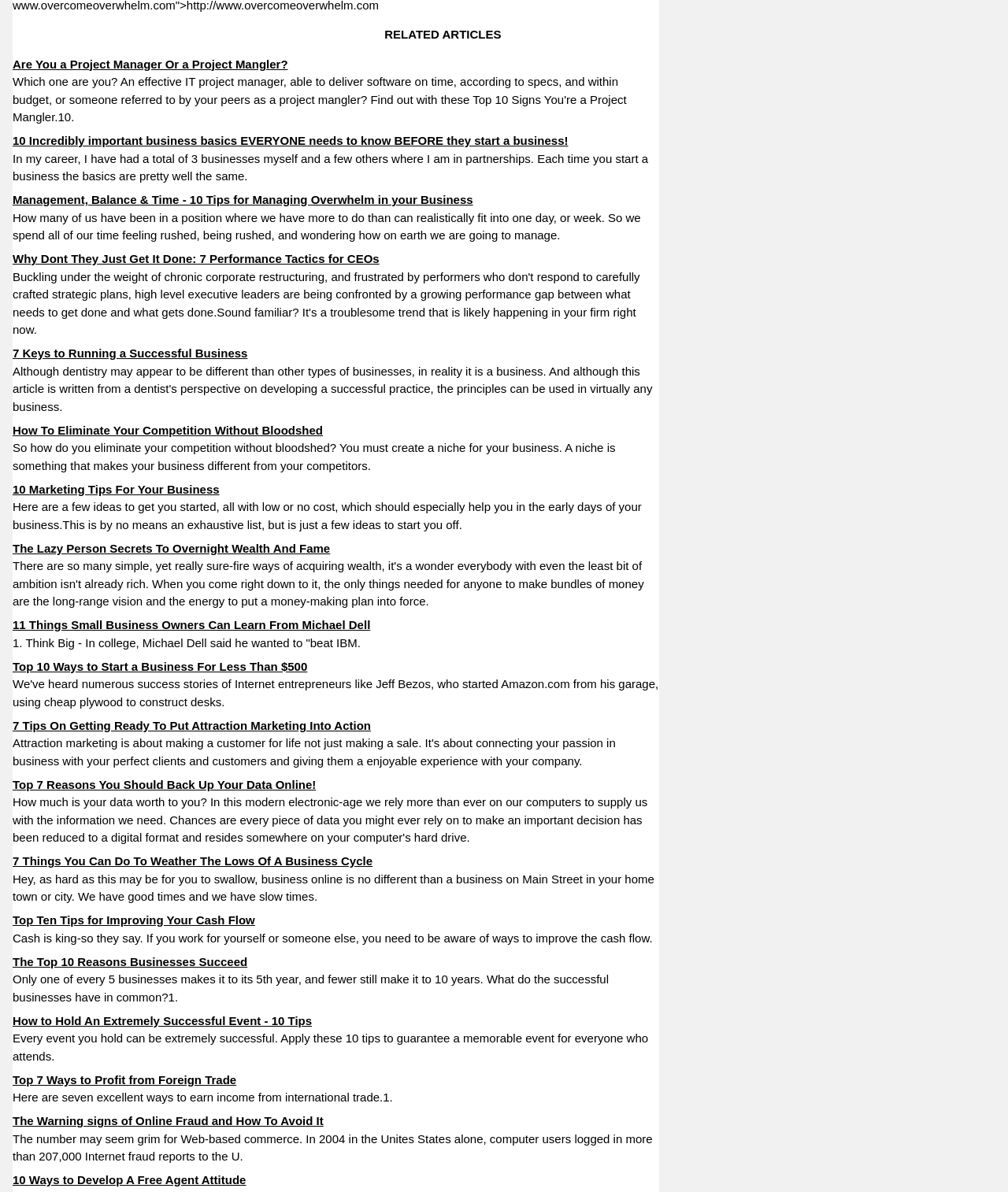Can you specify the bounding box coordinates for the region that should be clicked to fulfill this instruction: "Learn from 'The Top 10 Reasons Businesses Succeed'".

[0.012, 0.801, 0.245, 0.812]